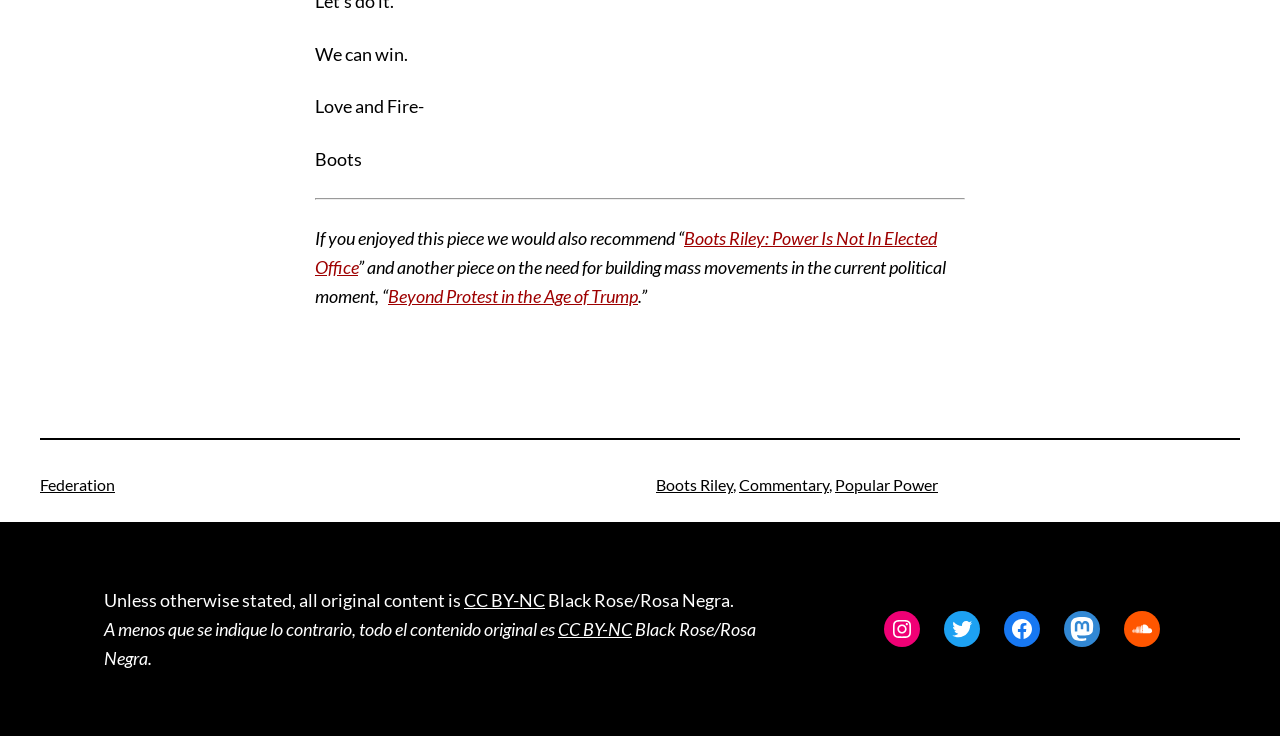Refer to the element description Popular Power and identify the corresponding bounding box in the screenshot. Format the coordinates as (top-left x, top-left y, bottom-right x, bottom-right y) with values in the range of 0 to 1.

[0.652, 0.646, 0.733, 0.672]